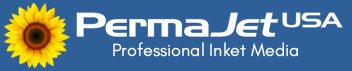Offer a detailed narrative of the scene depicted in the image.

The image features the PermaJet USA logo, prominently displaying the brand name "PermaJet" in bold white letters against a vivid blue background. The logo also includes the tagline "Professional Inkjet Media," emphasizing the company's commitment to high-quality inkjet printing solutions. A sunflower graphic adds a vibrant touch to the design, enhancing its visual appeal. This branding represents PermaJet's dedication to providing exceptional products for photographers and artists seeking top-notch printing materials.